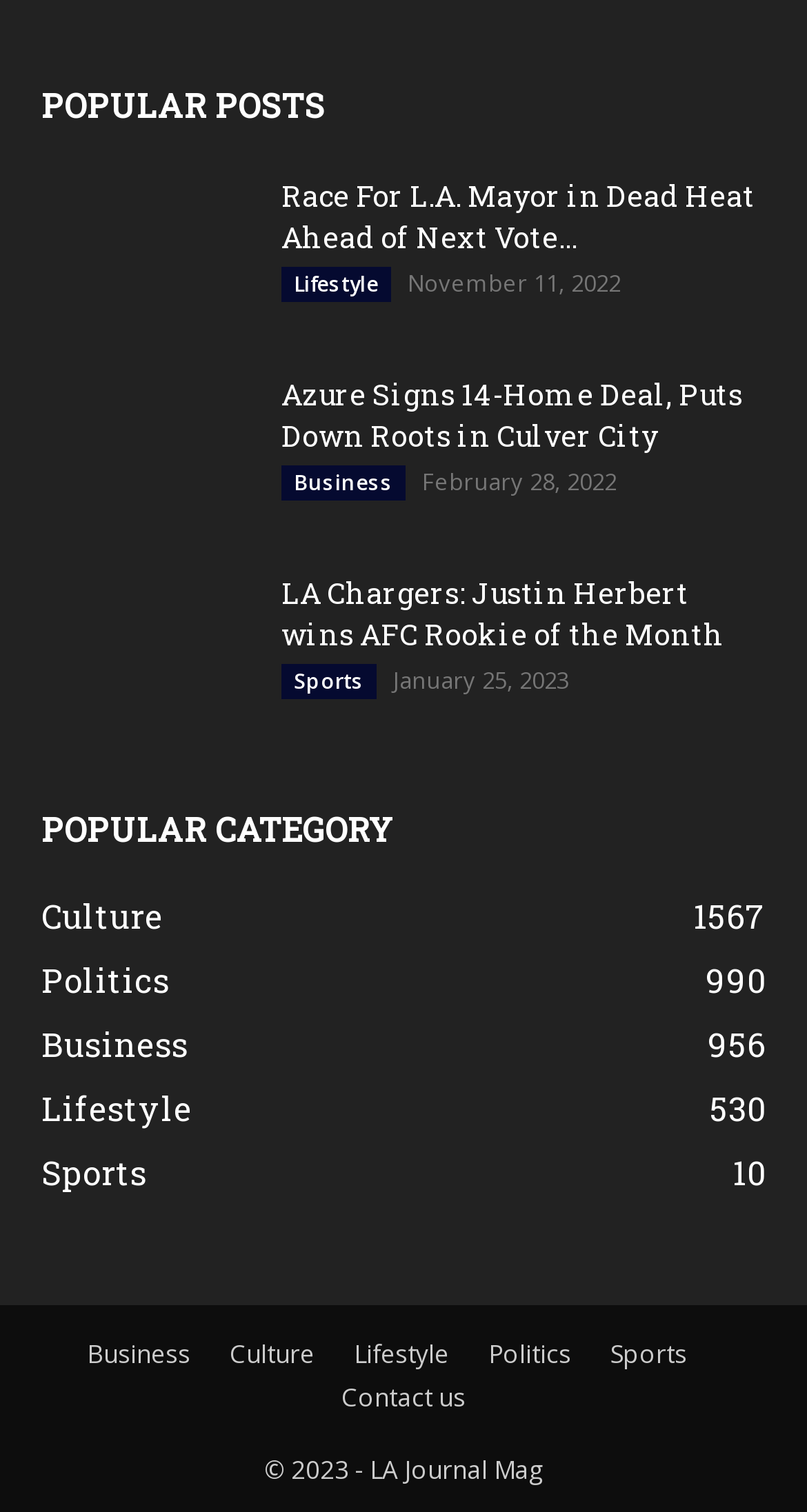What is the category with the most articles?
Answer the question based on the image using a single word or a brief phrase.

Culture